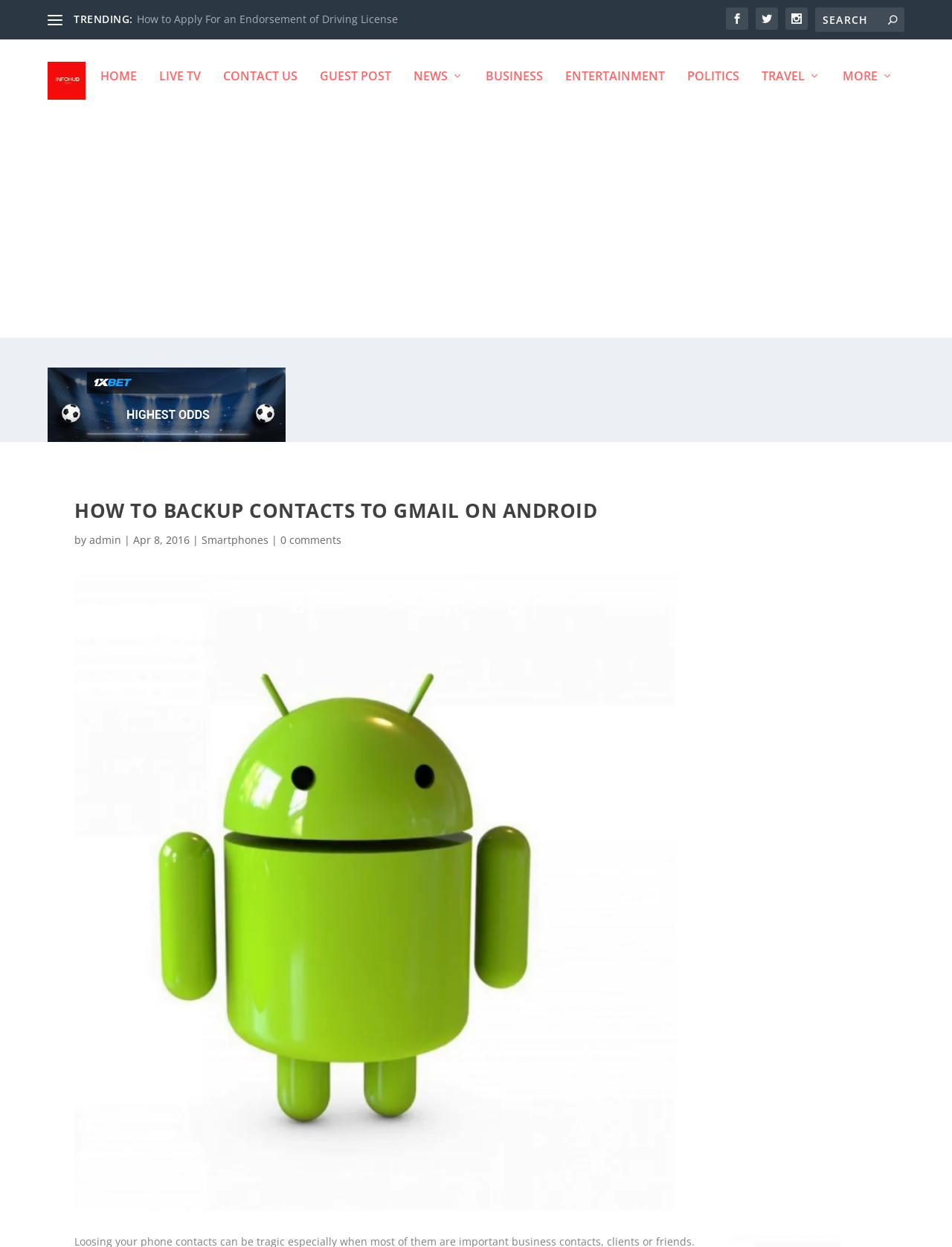Show the bounding box coordinates for the element that needs to be clicked to execute the following instruction: "Explore the BUSINESS category". Provide the coordinates in the form of four float numbers between 0 and 1, i.e., [left, top, right, bottom].

[0.466, 0.106, 0.527, 0.147]